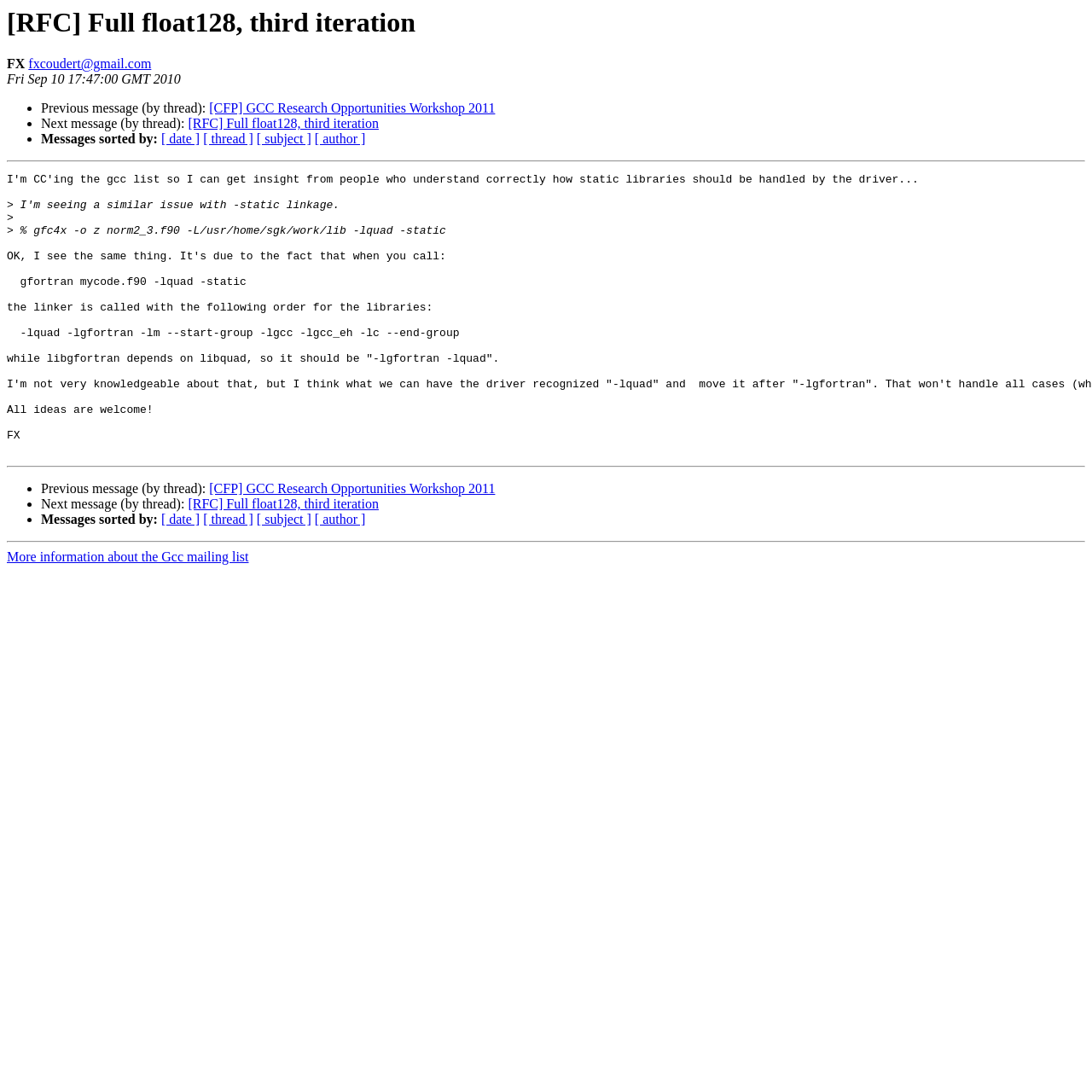Identify the bounding box coordinates for the region to click in order to carry out this instruction: "Sort messages by date". Provide the coordinates using four float numbers between 0 and 1, formatted as [left, top, right, bottom].

[0.148, 0.121, 0.183, 0.134]